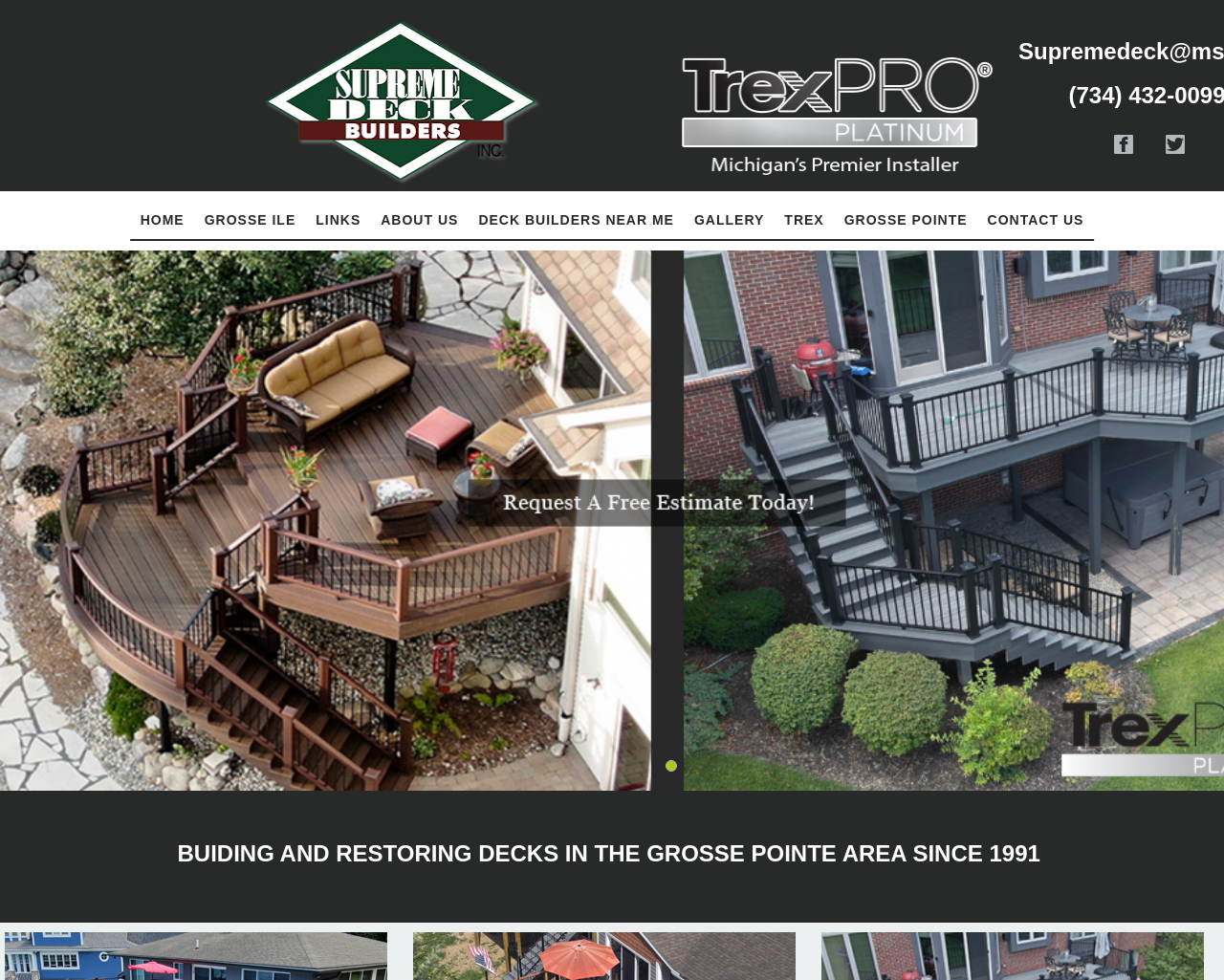Provide a brief response to the question using a single word or phrase: 
How many navigation links are there?

9